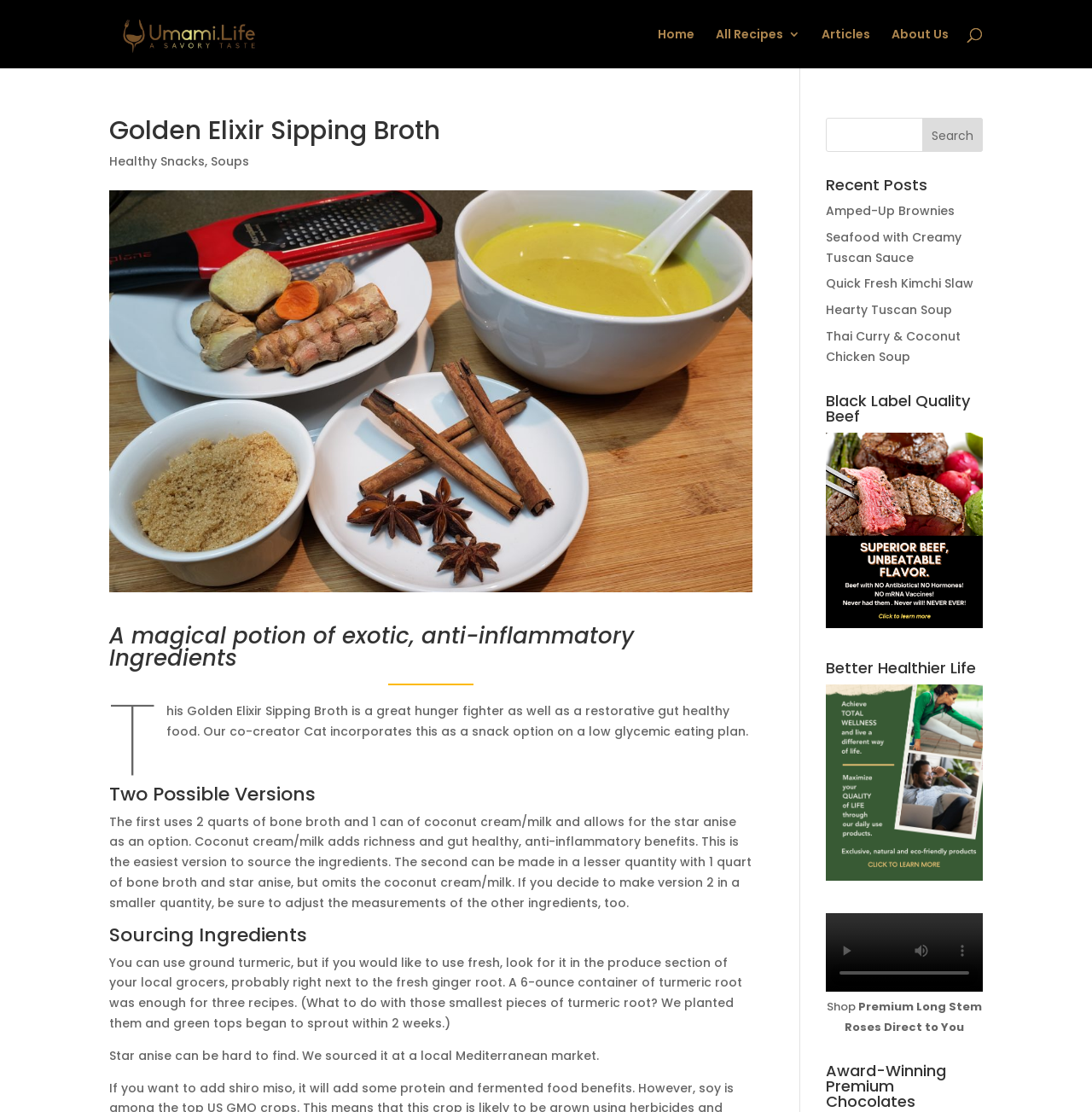Provide the bounding box coordinates of the HTML element described by the text: "About Us". The coordinates should be in the format [left, top, right, bottom] with values between 0 and 1.

[0.816, 0.025, 0.869, 0.061]